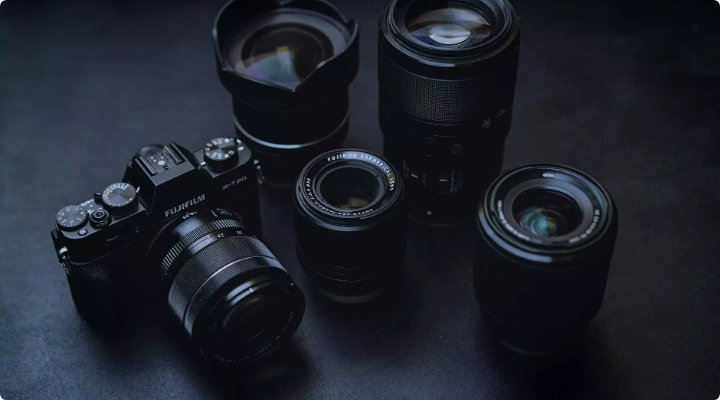What is the purpose of the photography equipment arrangement?
Utilize the information in the image to give a detailed answer to the question.

The caption suggests that the arrangement of photography equipment is intended to create stunning imagery across a range of scenarios, implying that the purpose of the equipment is to capture high-quality images.